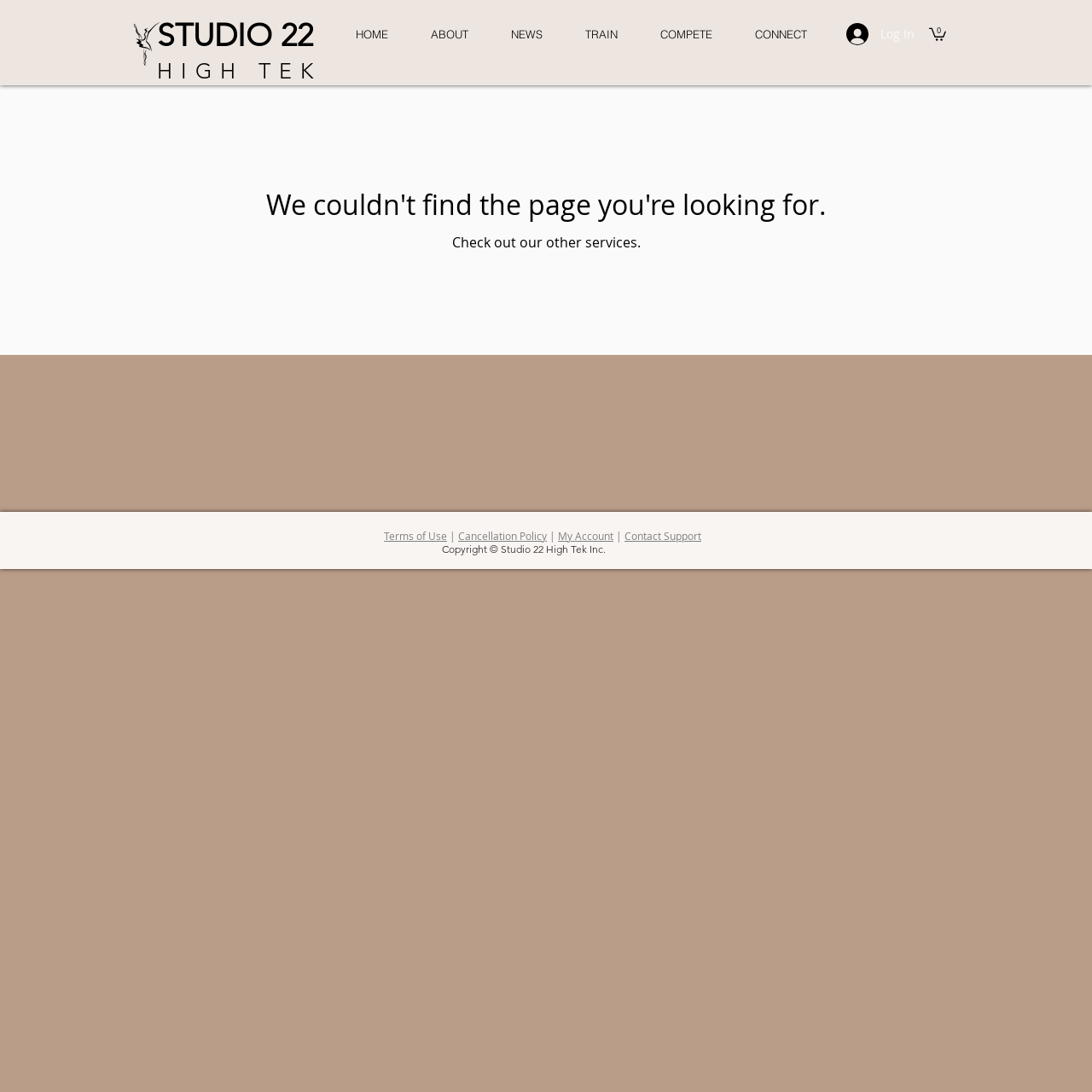What is the status of the page?
Please respond to the question with a detailed and thorough explanation.

The status of the page can be found in the 'status' element with bounding box coordinates [0.0, 0.078, 1.0, 0.325]. The text 'live: polite atomic: True relevant: additions' indicates that the page is live.